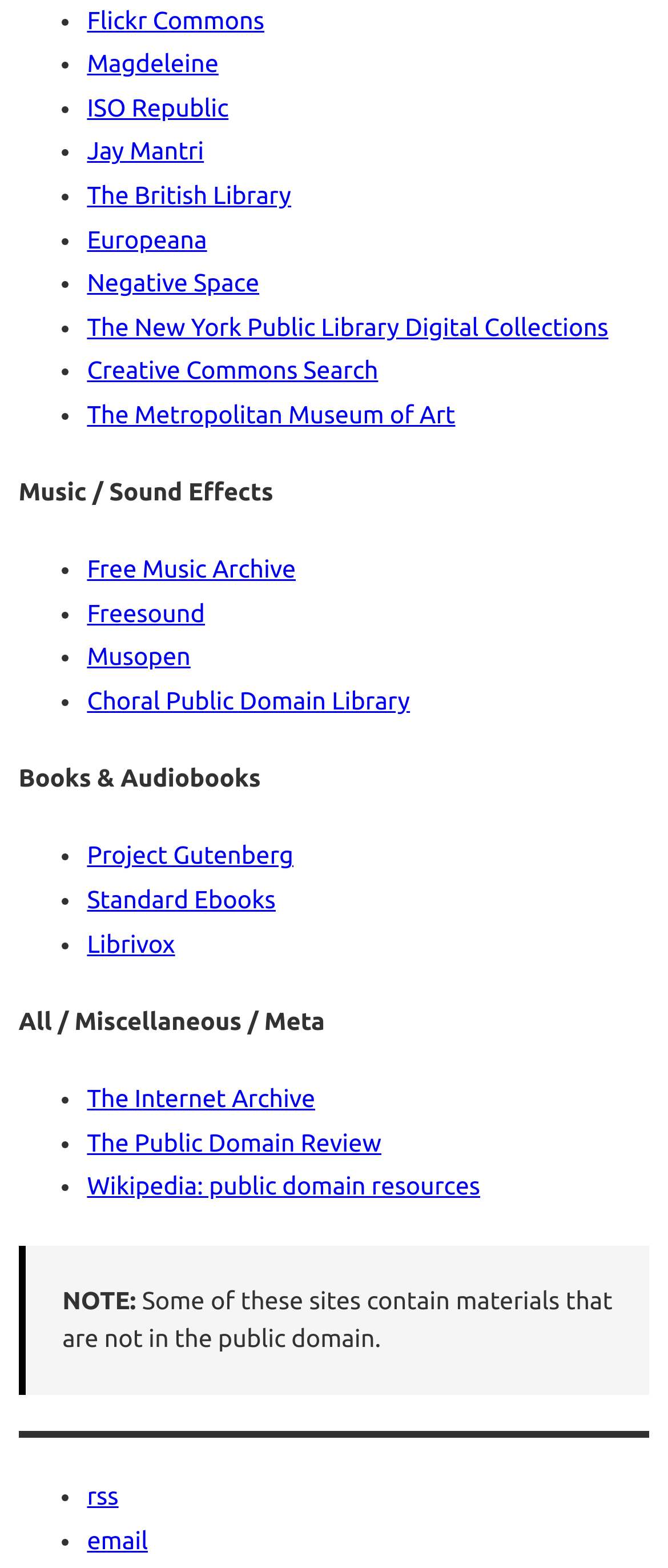Please identify the bounding box coordinates of the clickable region that I should interact with to perform the following instruction: "Visit Flickr Commons". The coordinates should be expressed as four float numbers between 0 and 1, i.e., [left, top, right, bottom].

[0.13, 0.004, 0.396, 0.021]